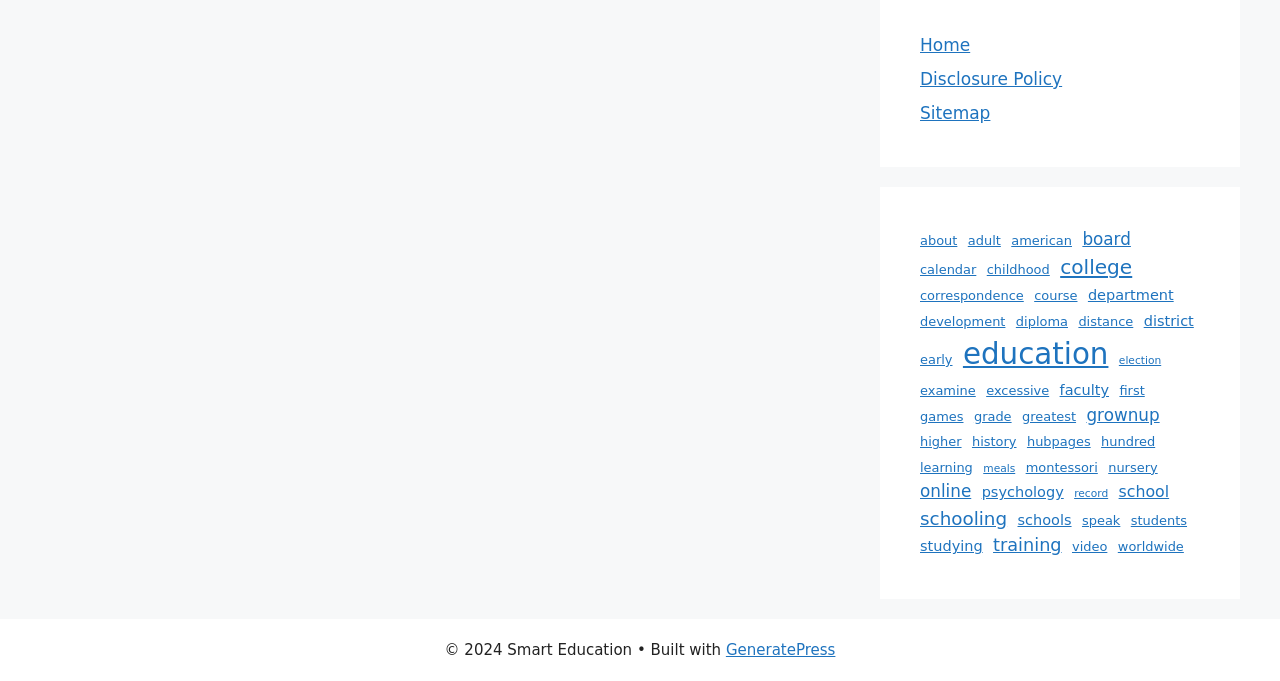Answer this question using a single word or a brief phrase:
What is the main topic of this webpage?

Education